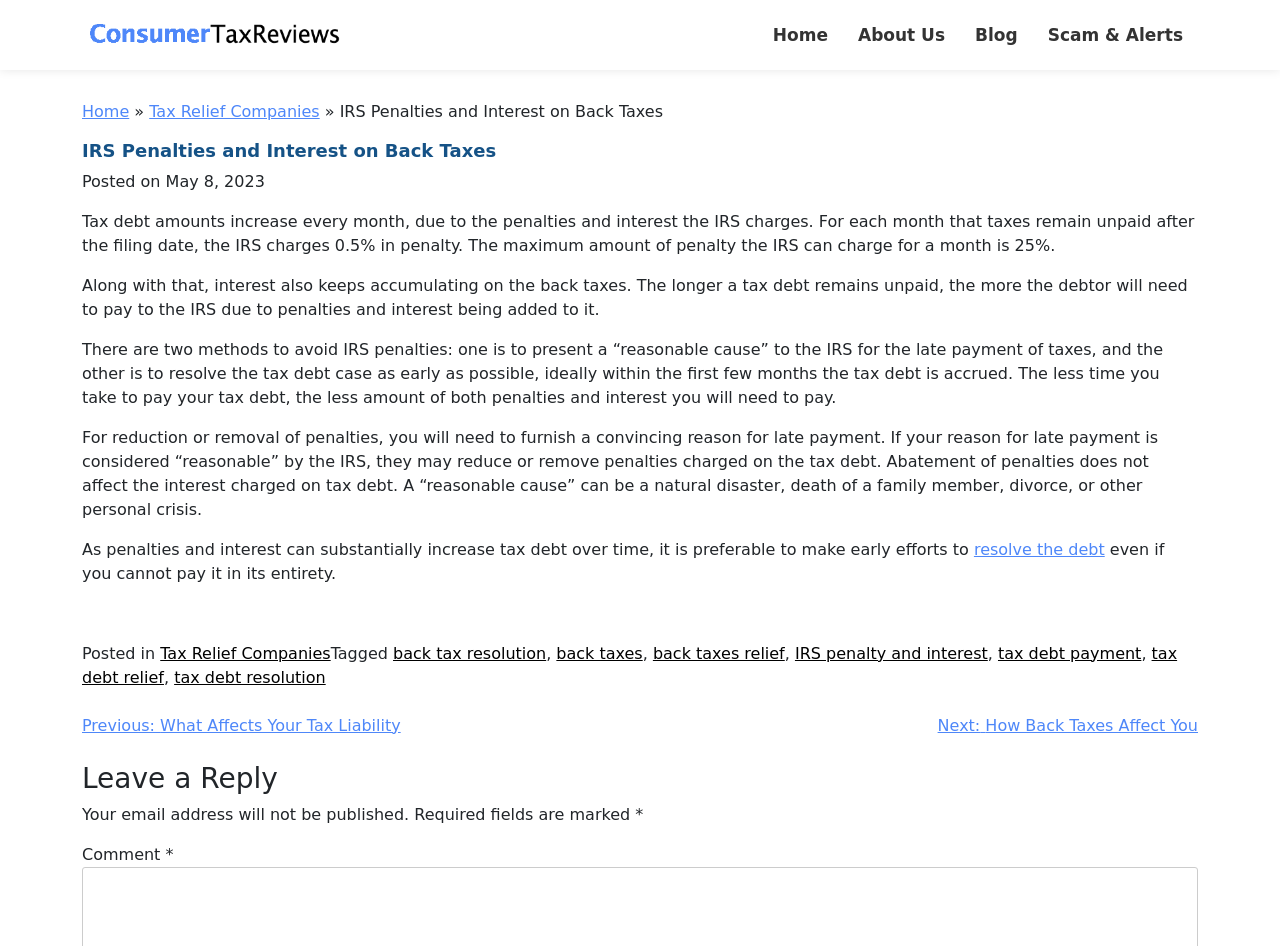Refer to the element description Products and identify the corresponding bounding box in the screenshot. Format the coordinates as (top-left x, top-left y, bottom-right x, bottom-right y) with values in the range of 0 to 1.

None